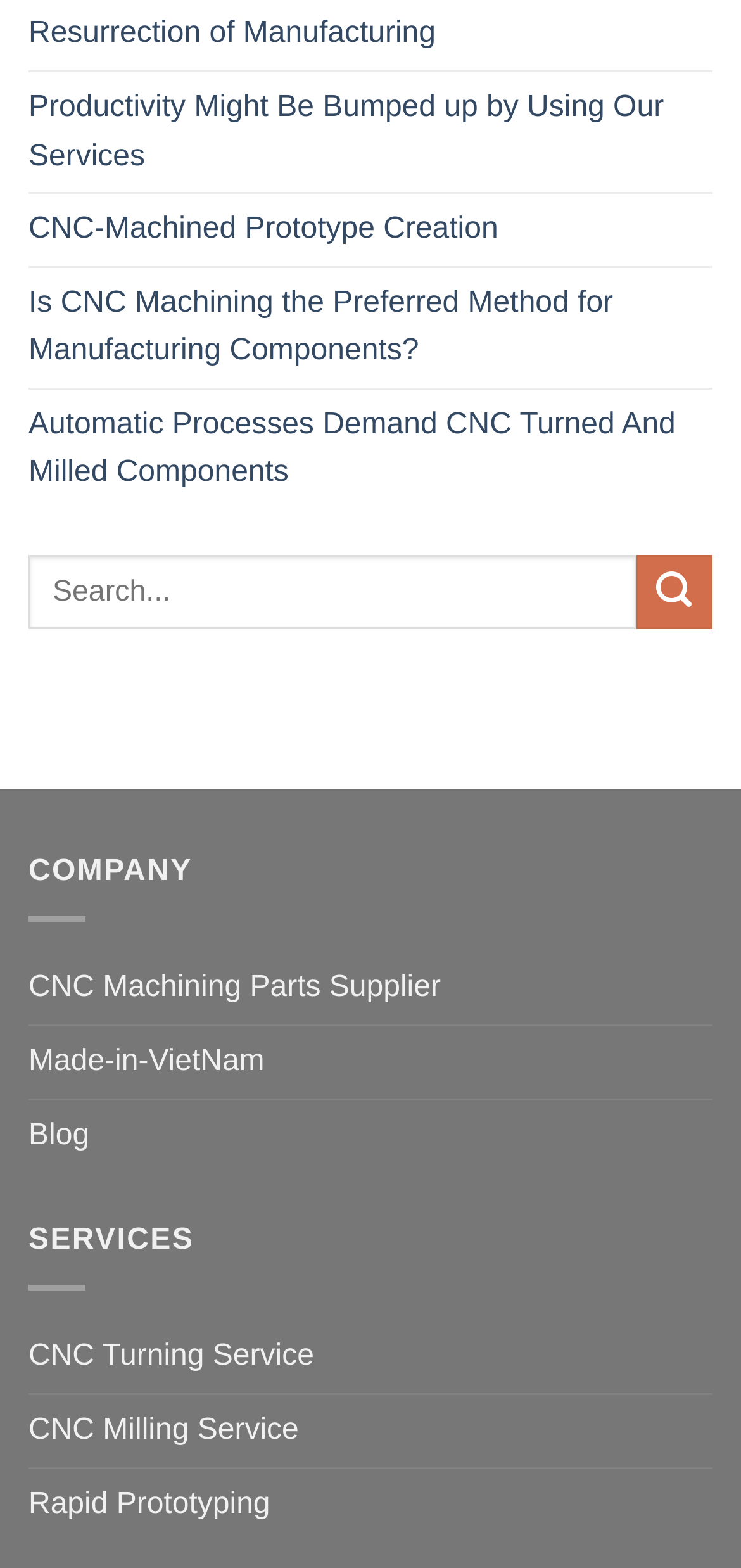How many links are related to CNC machining?
Could you give a comprehensive explanation in response to this question?

The webpage contains four links related to CNC machining: CNC Machining Parts Supplier, CNC Turning Service, CNC Milling Service, and CNC-Machined Prototype Creation.